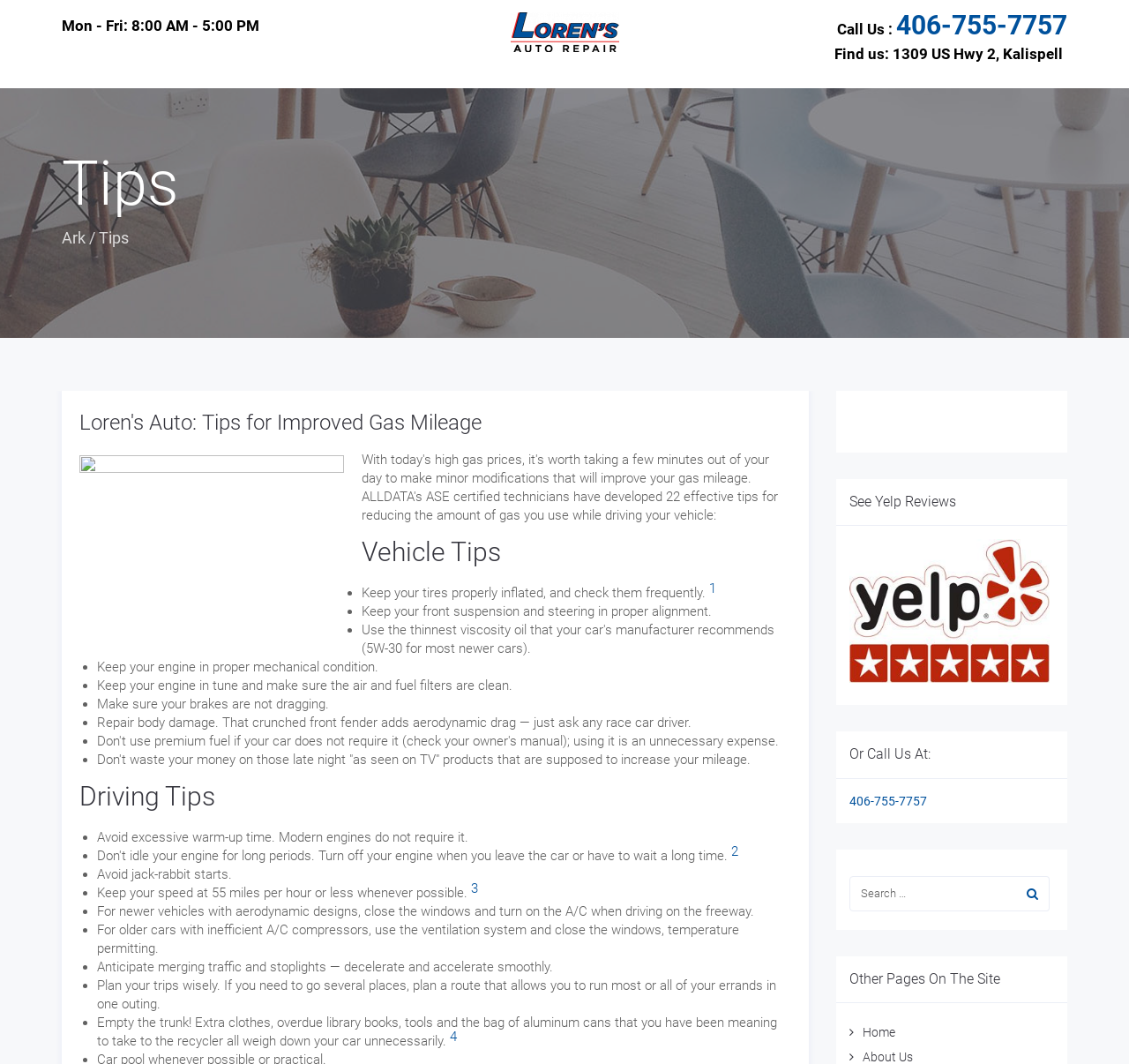Please pinpoint the bounding box coordinates for the region I should click to adhere to this instruction: "Search for something".

[0.752, 0.823, 0.901, 0.856]